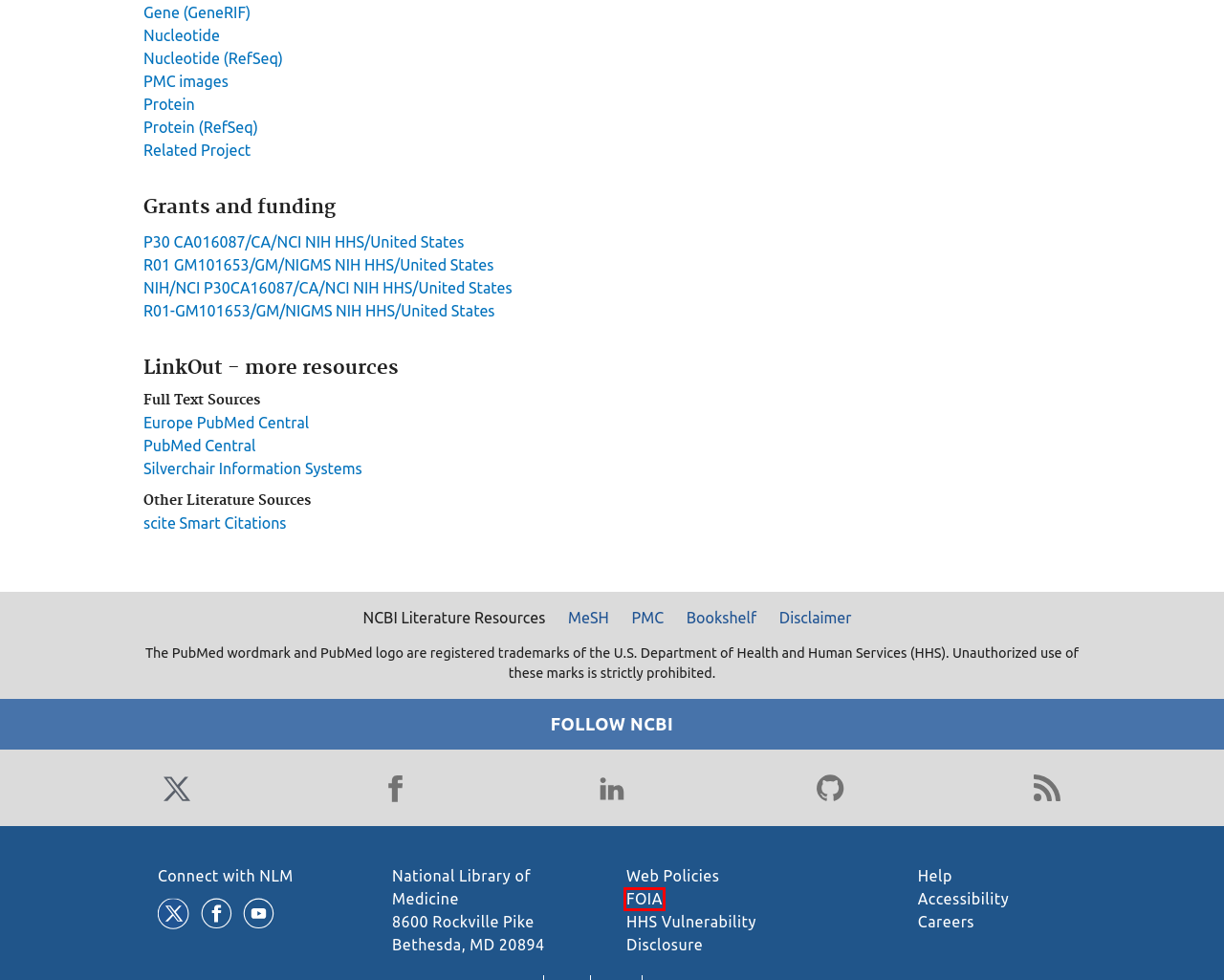A screenshot of a webpage is given with a red bounding box around a UI element. Choose the description that best matches the new webpage shown after clicking the element within the red bounding box. Here are the candidates:
A. Mus musculus (ID 289930)  - BioProject - NCBI
B. Xenopus laevis DAN domain family member 5, BMP antagonist S homeolog ( - Nucleotide - NCBI
C. Vulnerability Disclosure Policy | HHS.gov
D. Home - MeSH - NCBI
E. Home - Books - NCBI
F. Freedom of Information Act Office | National Institutes of Health (NIH)
G. NCBI Insights - News about NCBI resources and events
H. DAN domain family member 5 precursor [Xenopus laevis] - Protein - NCBI

F